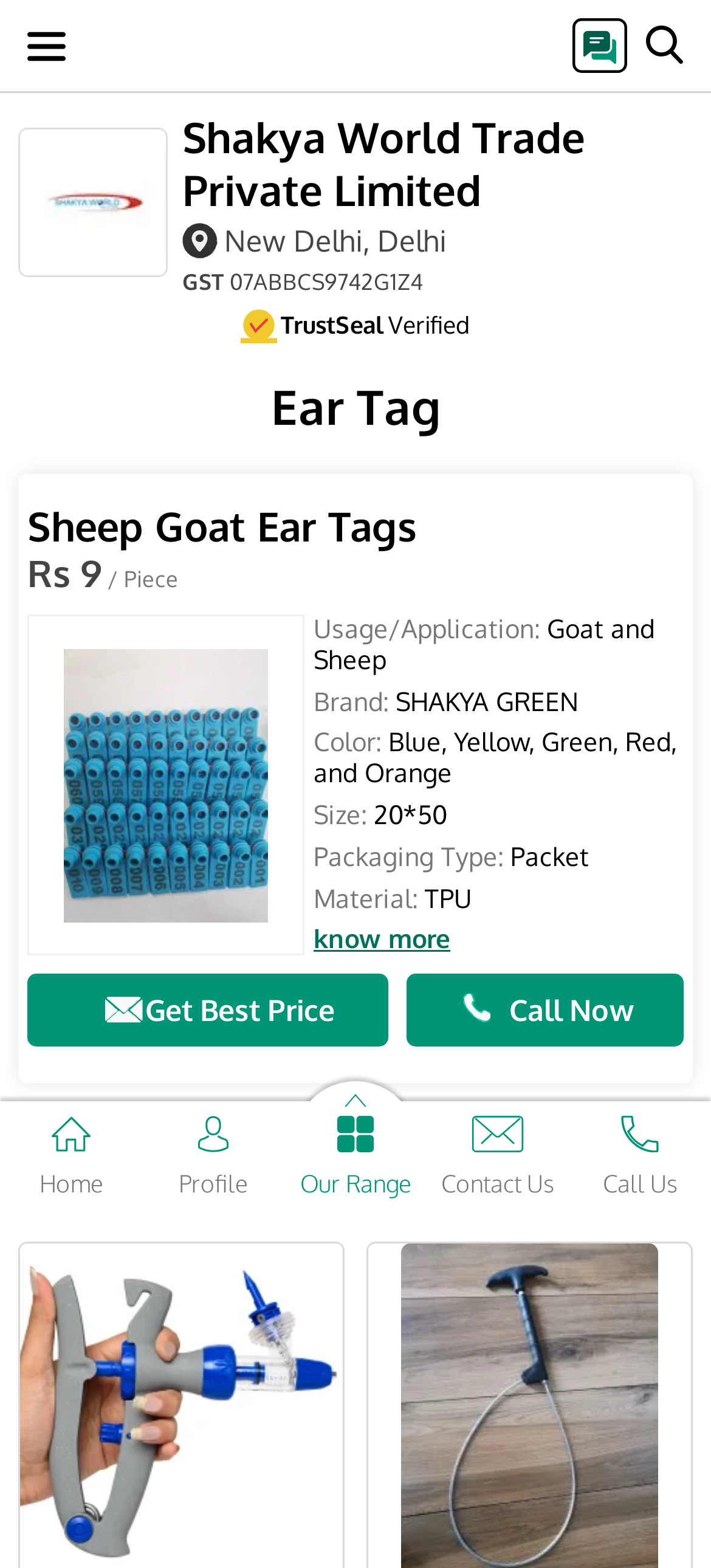Please identify the bounding box coordinates of the element's region that I should click in order to complete the following instruction: "View the product details of Sheep Goat Ear Tags". The bounding box coordinates consist of four float numbers between 0 and 1, i.e., [left, top, right, bottom].

[0.026, 0.229, 0.974, 0.699]